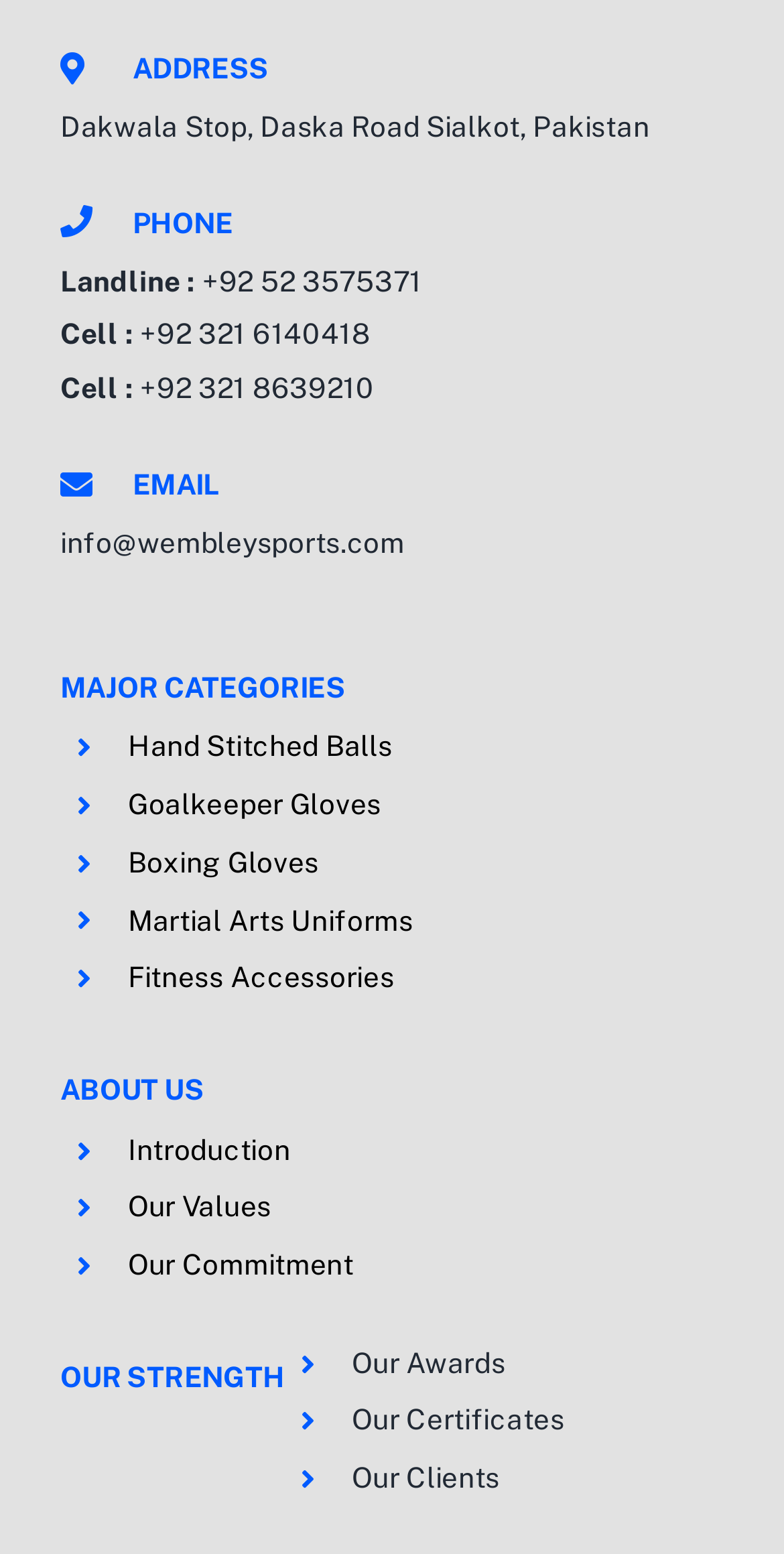Please find the bounding box coordinates of the element that must be clicked to perform the given instruction: "check Our Awards". The coordinates should be four float numbers from 0 to 1, i.e., [left, top, right, bottom].

[0.449, 0.866, 0.645, 0.887]